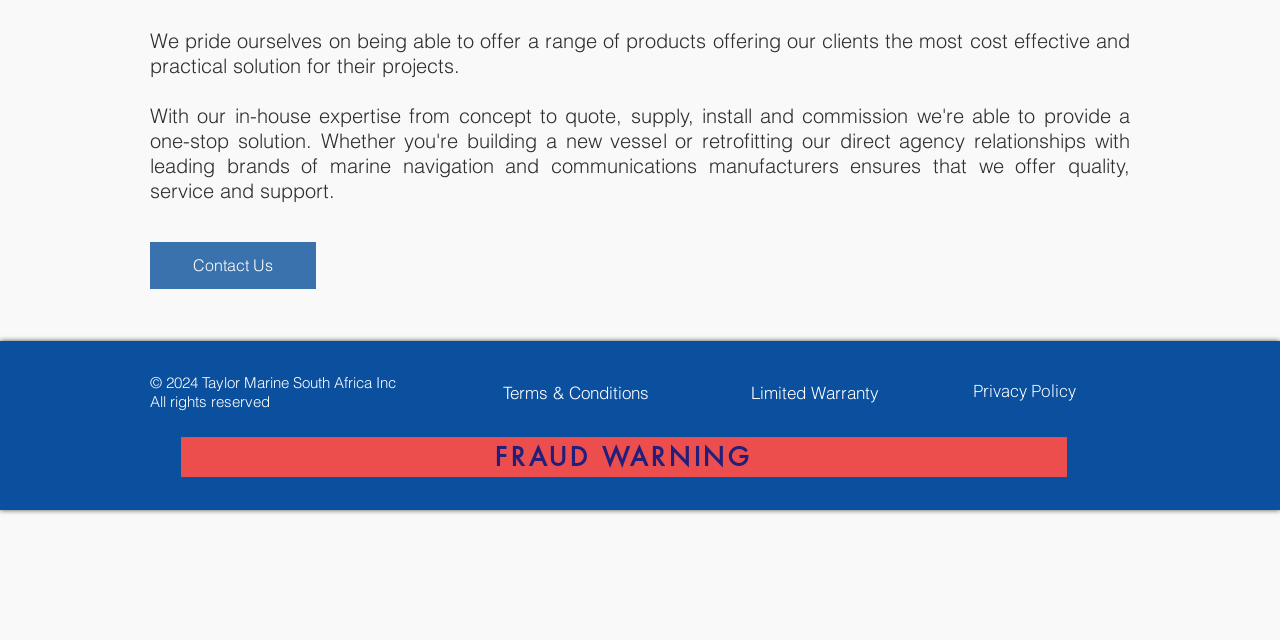From the given element description: "Terms & Conditions", find the bounding box for the UI element. Provide the coordinates as four float numbers between 0 and 1, in the order [left, top, right, bottom].

[0.386, 0.583, 0.516, 0.645]